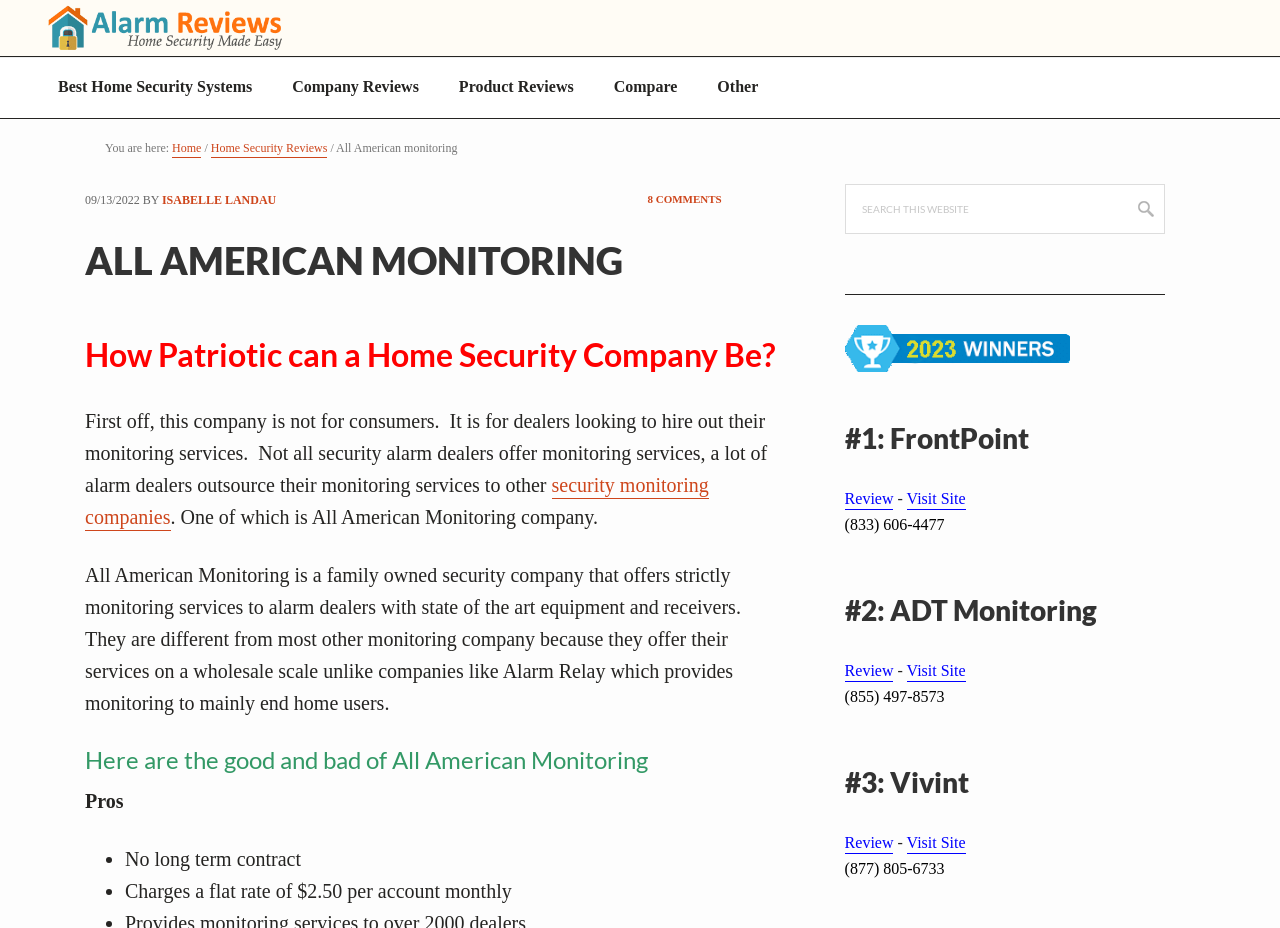Consider the image and give a detailed and elaborate answer to the question: 
What is the company reviewed on this webpage?

Based on the webpage content, I can see that the company being reviewed is All American Monitoring, which is a family-owned security company that offers monitoring services to alarm dealers.